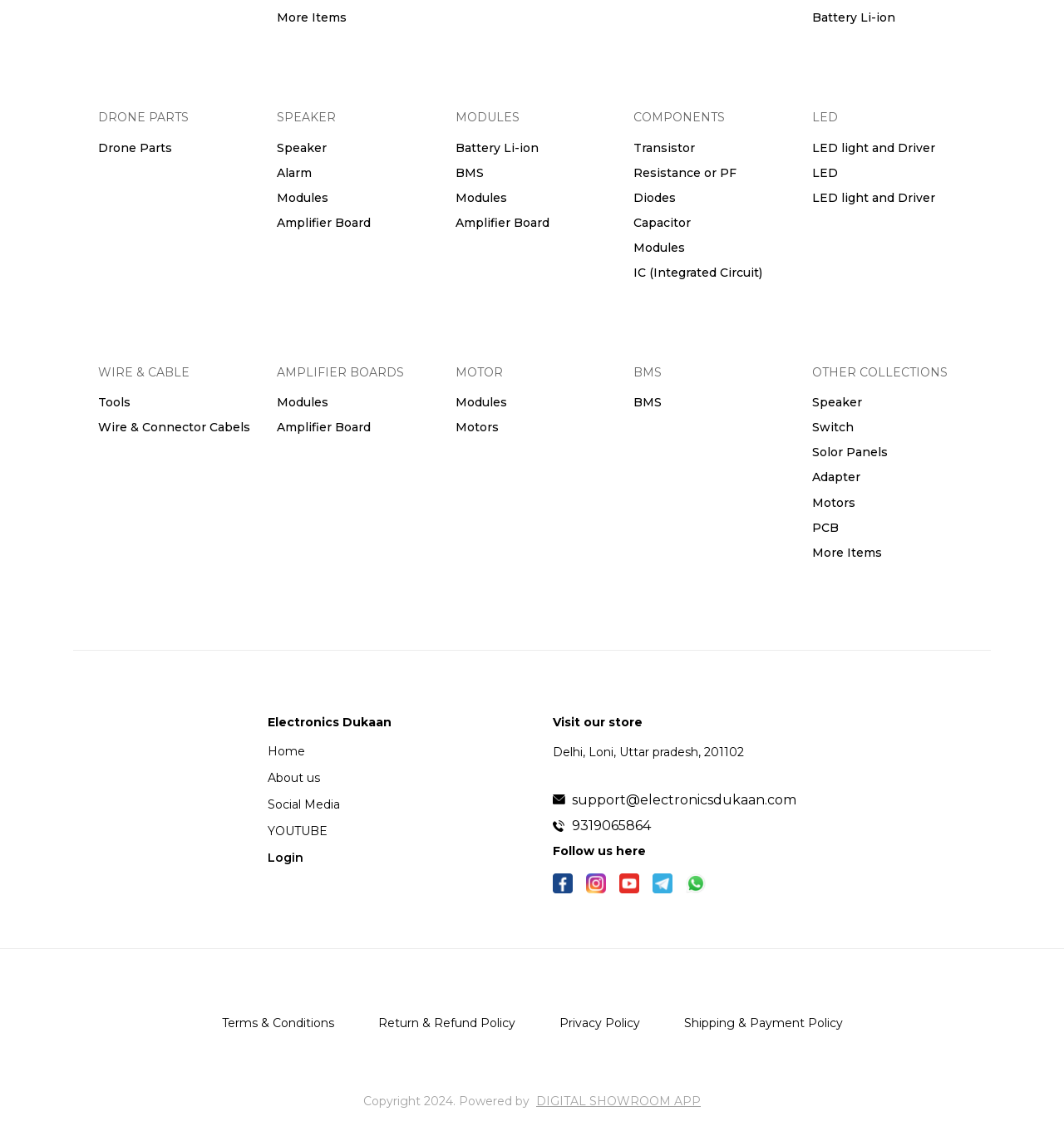What social media platforms does Electronics Dukaan have a presence on?
Answer with a single word or phrase by referring to the visual content.

Facebook, Instagram, YouTube, Telegram, WhatsApp